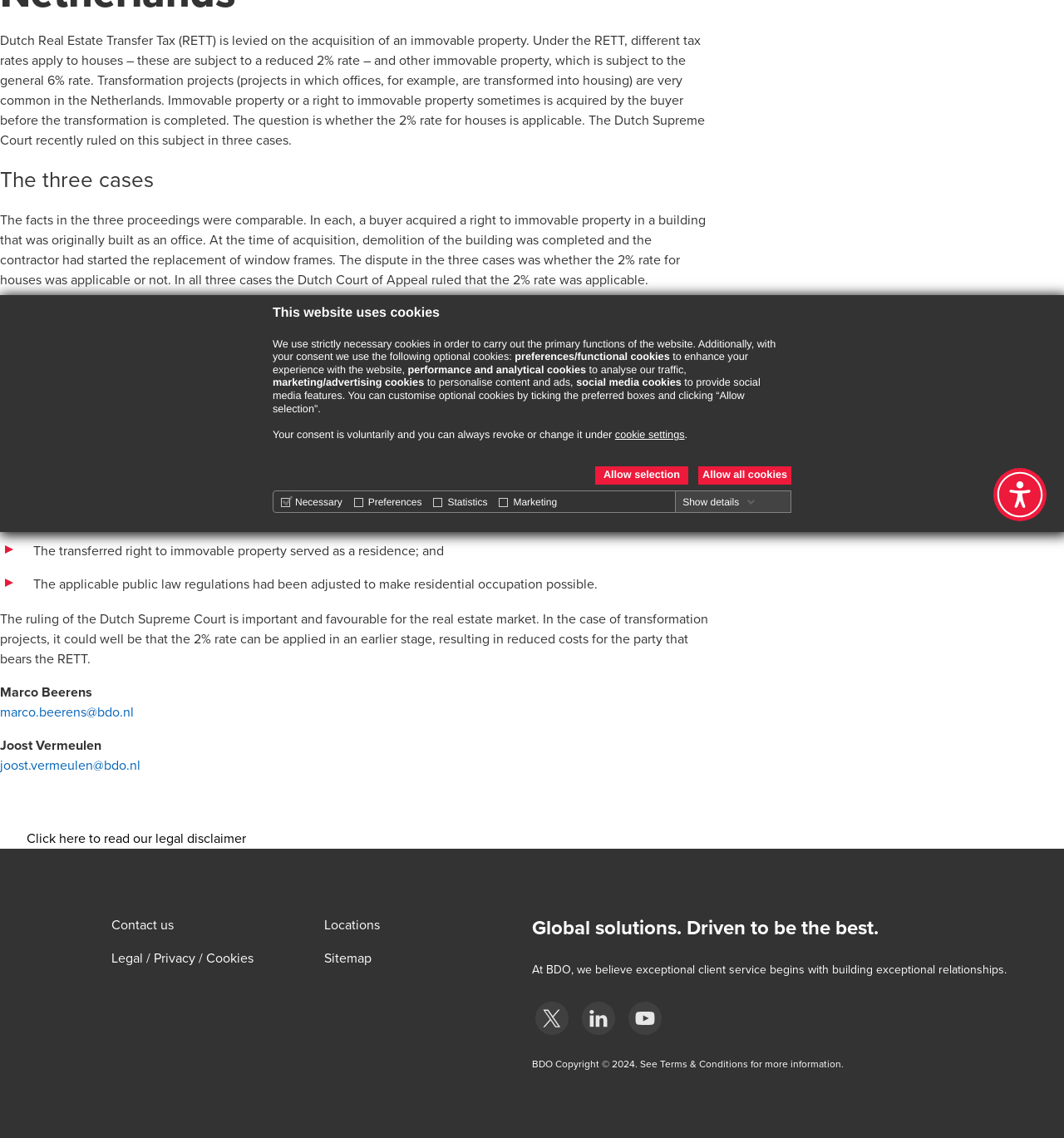Determine the bounding box coordinates for the HTML element mentioned in the following description: "Allow all cookies". The coordinates should be a list of four floats ranging from 0 to 1, represented as [left, top, right, bottom].

[0.656, 0.41, 0.744, 0.426]